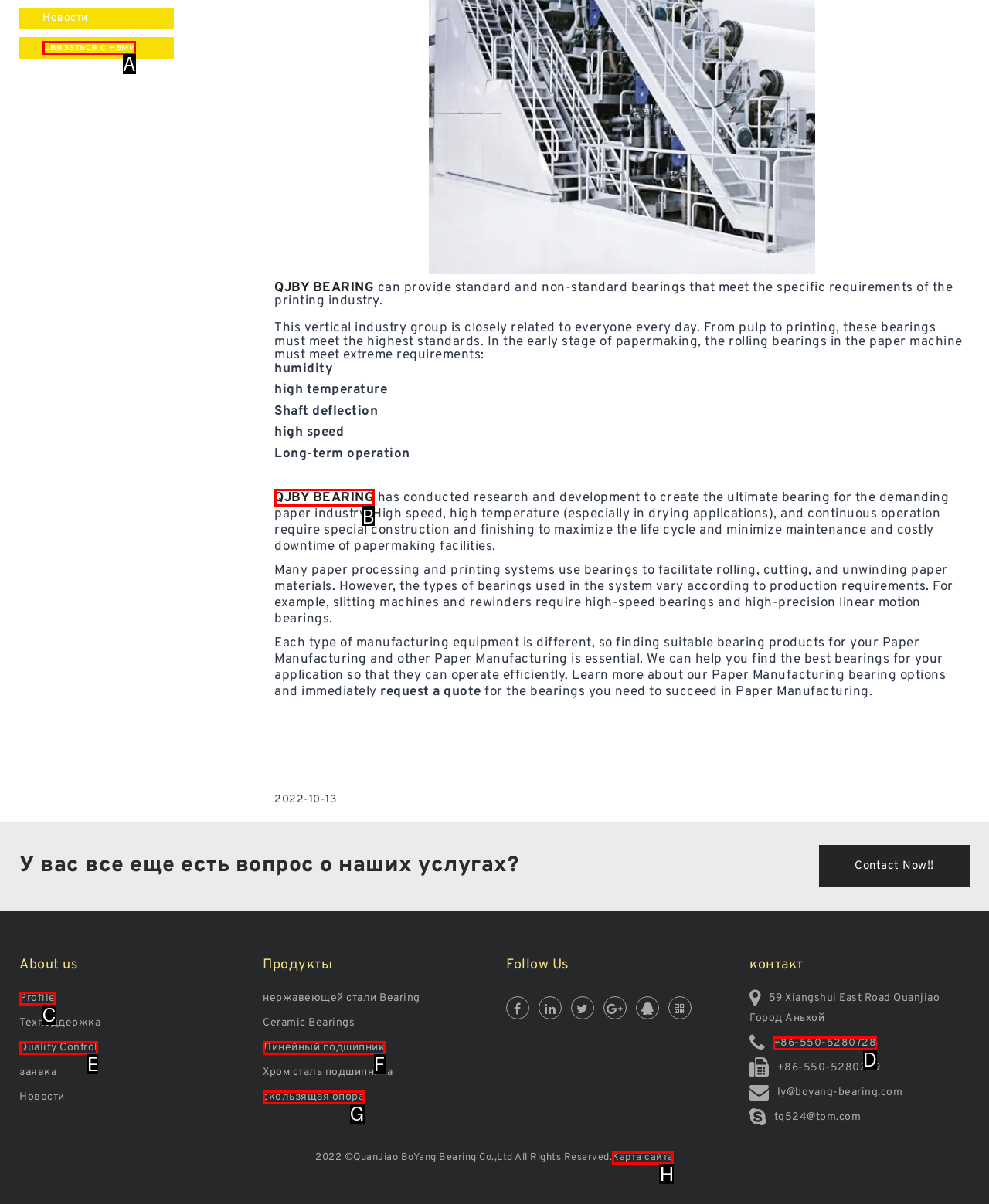Identify the HTML element that corresponds to the description: QJBY BEARING Provide the letter of the matching option directly from the choices.

B